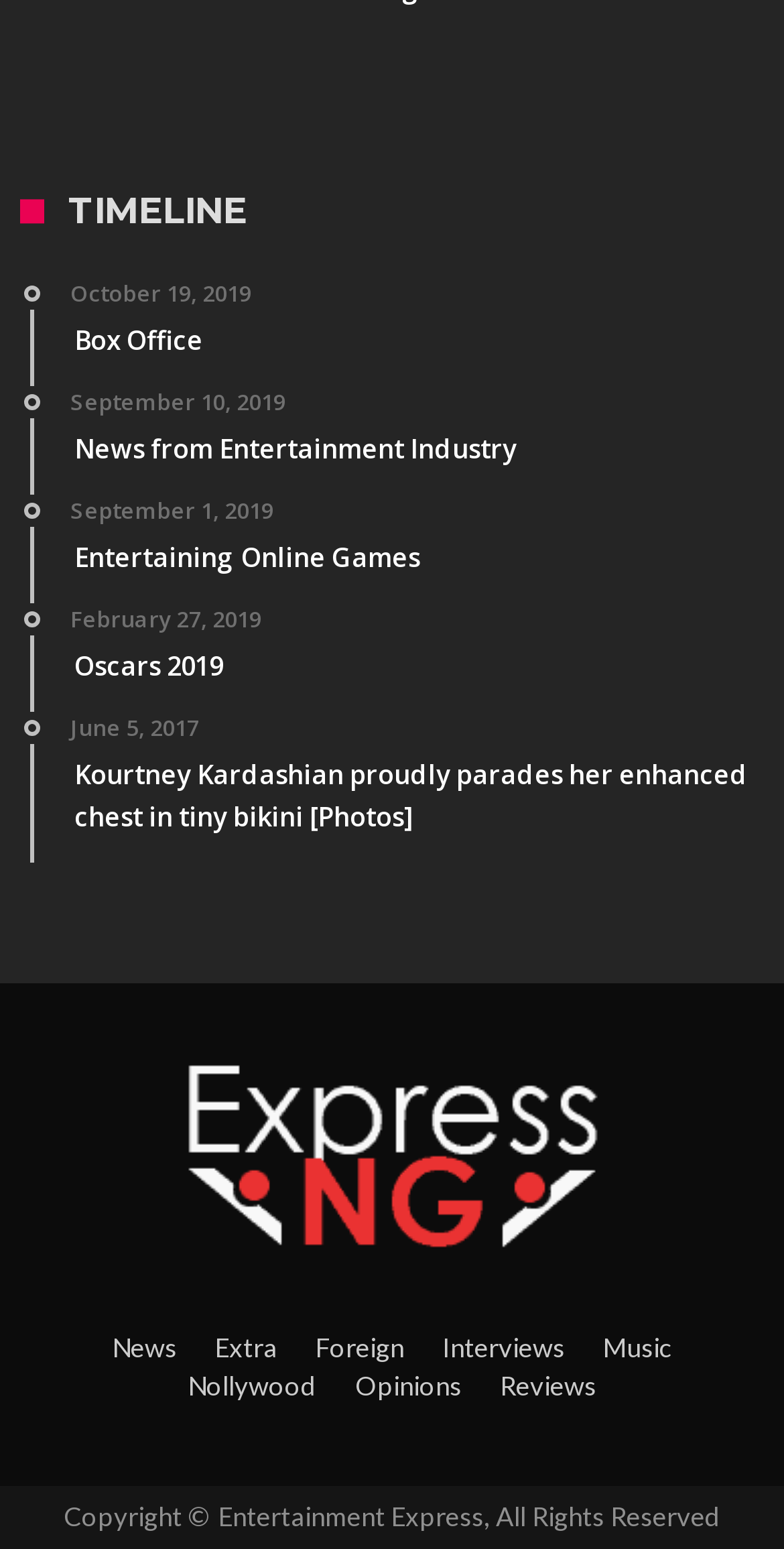Please specify the bounding box coordinates of the clickable region necessary for completing the following instruction: "Check out Kourtney Kardashian's photos". The coordinates must consist of four float numbers between 0 and 1, i.e., [left, top, right, bottom].

[0.038, 0.46, 0.974, 0.557]